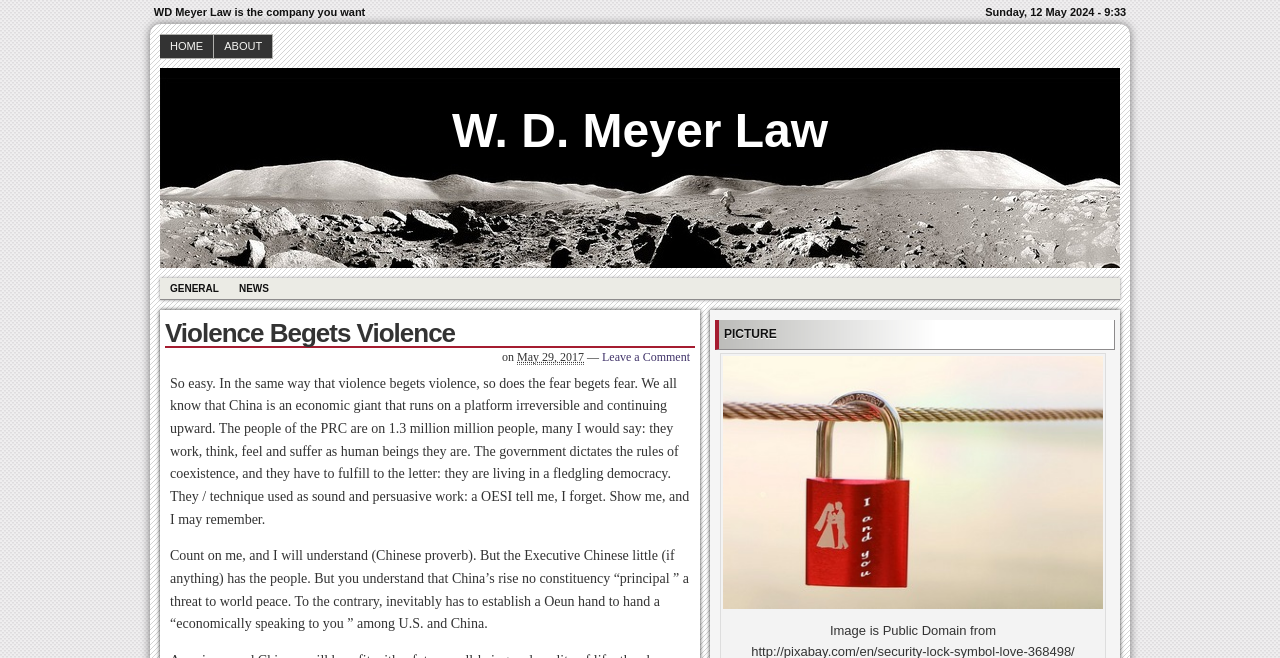Please answer the following question using a single word or phrase: 
What is the date mentioned in the article?

May 29, 2017